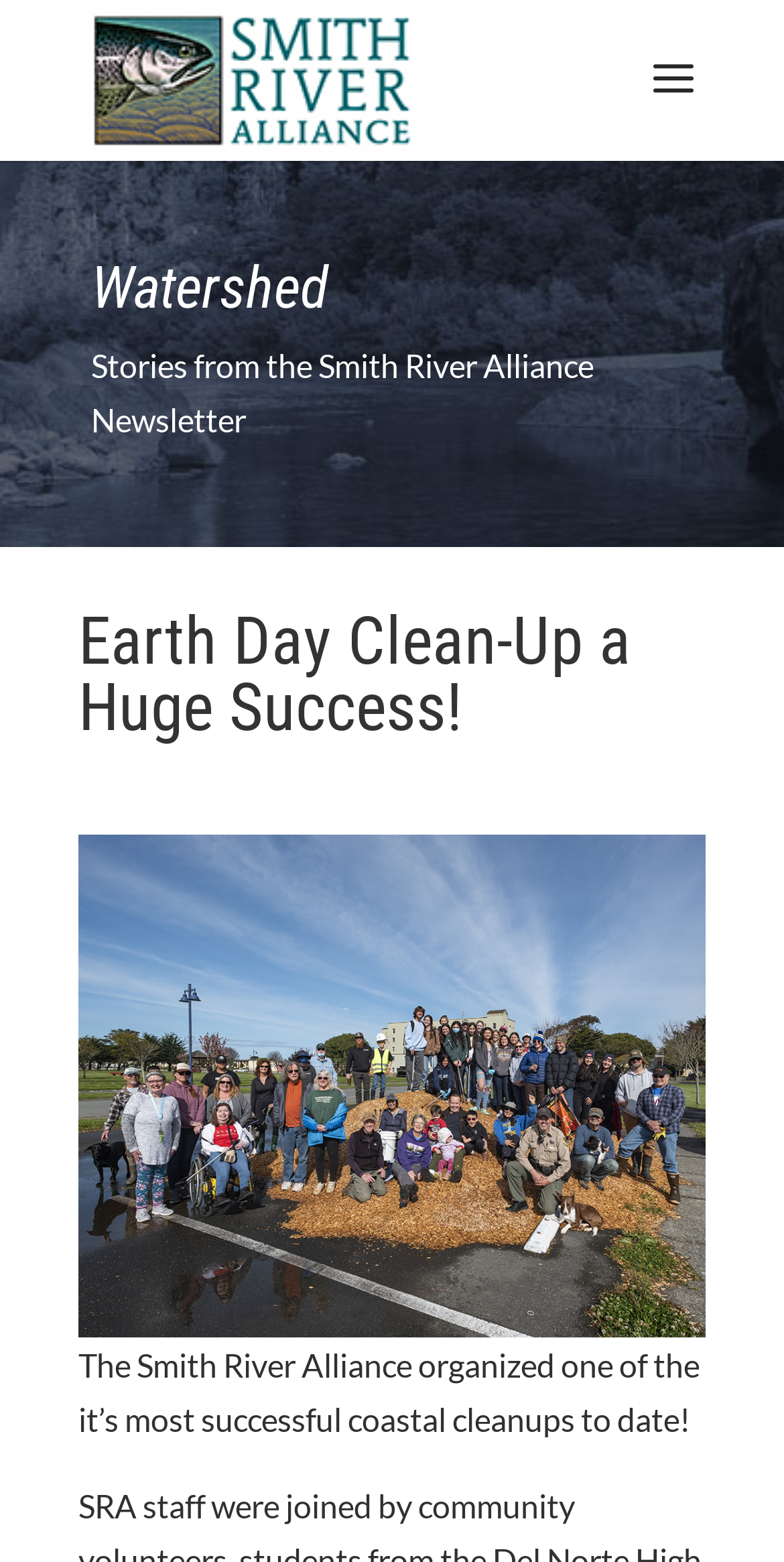Convey a detailed summary of the webpage, mentioning all key elements.

The webpage is about the success of an Earth Day clean-up event organized by the Smith River Alliance. At the top left, there is a link to the Smith River Alliance, accompanied by a small image with the same name. Below this, there is a heading that reads "Watershed". 

To the right of the "Watershed" heading, there is a static text that mentions the "Stories from the Smith River Alliance Newsletter". 

Further down, there is a prominent heading that announces "Earth Day Clean-Up a Huge Success!". Below this heading, there is a large image that takes up most of the width of the page. 

At the bottom of the page, there is a paragraph of text that summarizes the success of the coastal cleanup event, stating that it was one of the most successful to date.